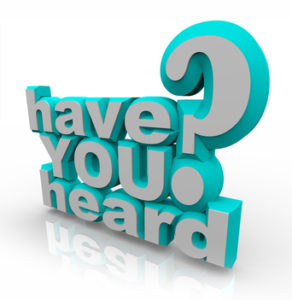Explain what is happening in the image with as much detail as possible.

The image features bold, three-dimensional text in a vibrant turquoise color that asks the question, "have YOU heard?" The design is playful and eye-catching, with the words arranged to create a dynamic visual impact. A prominent question mark emphasizes the inquiry, inviting viewers to reflect on their knowledge or awareness of a particular topic, possibly related to rental properties and the concerns surrounding bedbug sightings, as suggested by the surrounding content of the article. The combination of the question and the lively color scheme adds an engaging element, likely aimed at drawing attention to important information that may require public attention or awareness.